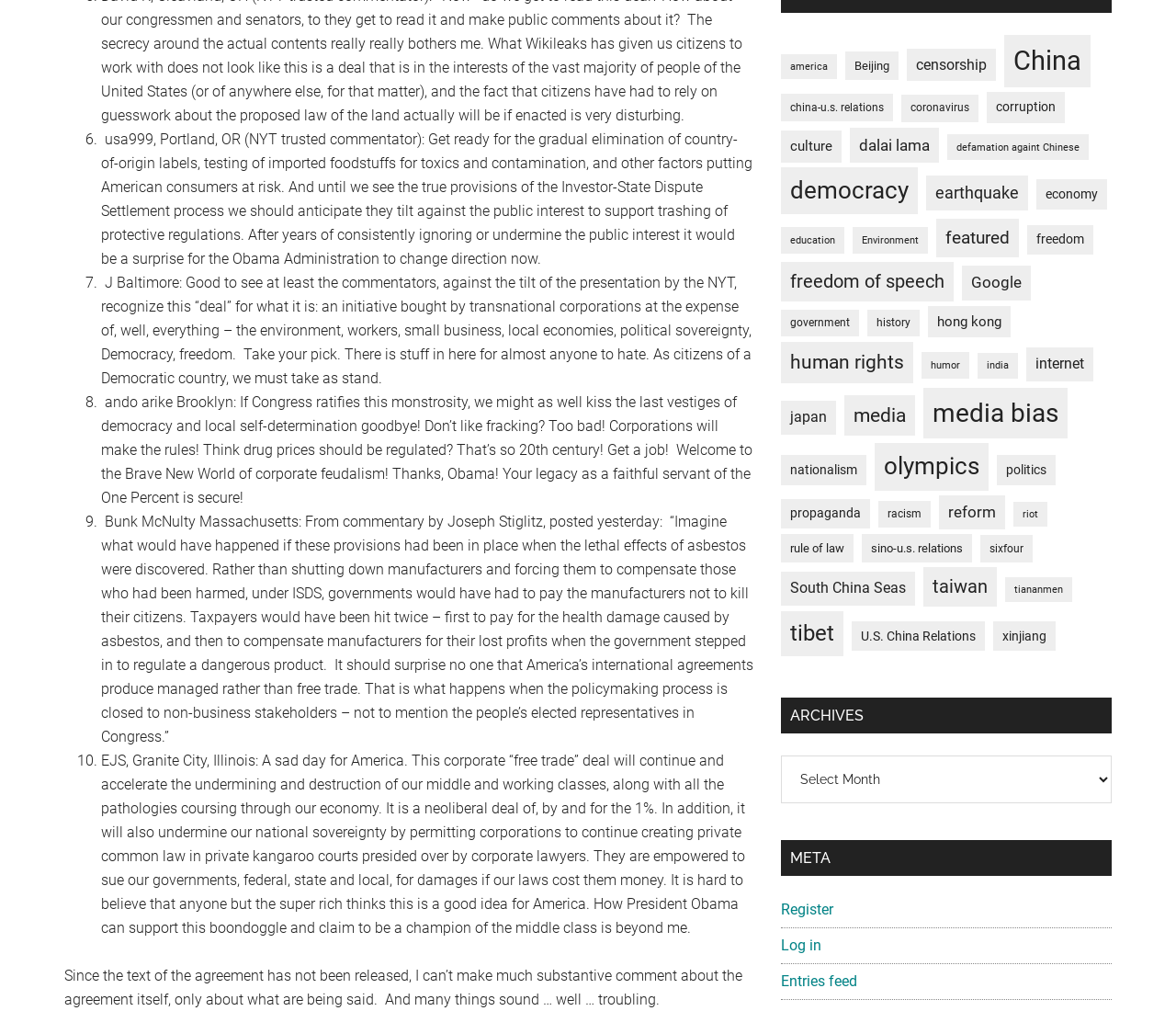Provide the bounding box coordinates of the UI element that matches the description: "america".

[0.664, 0.053, 0.712, 0.078]